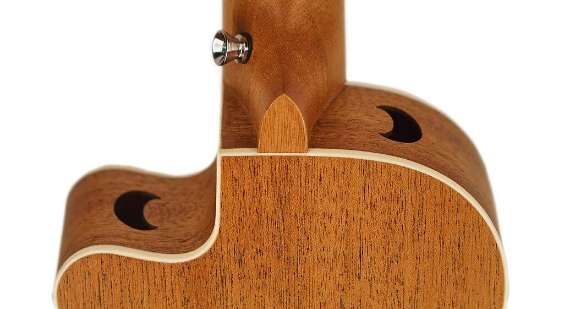Based on the visual content of the image, answer the question thoroughly: What is the purpose of the moon-shaped sound ports?

According to the caption, the two small, moon-shaped sound ports on the side of the ukulele are designed to add breadth and depth to the sound produced by the instrument, creating a more resonant and freer tone.